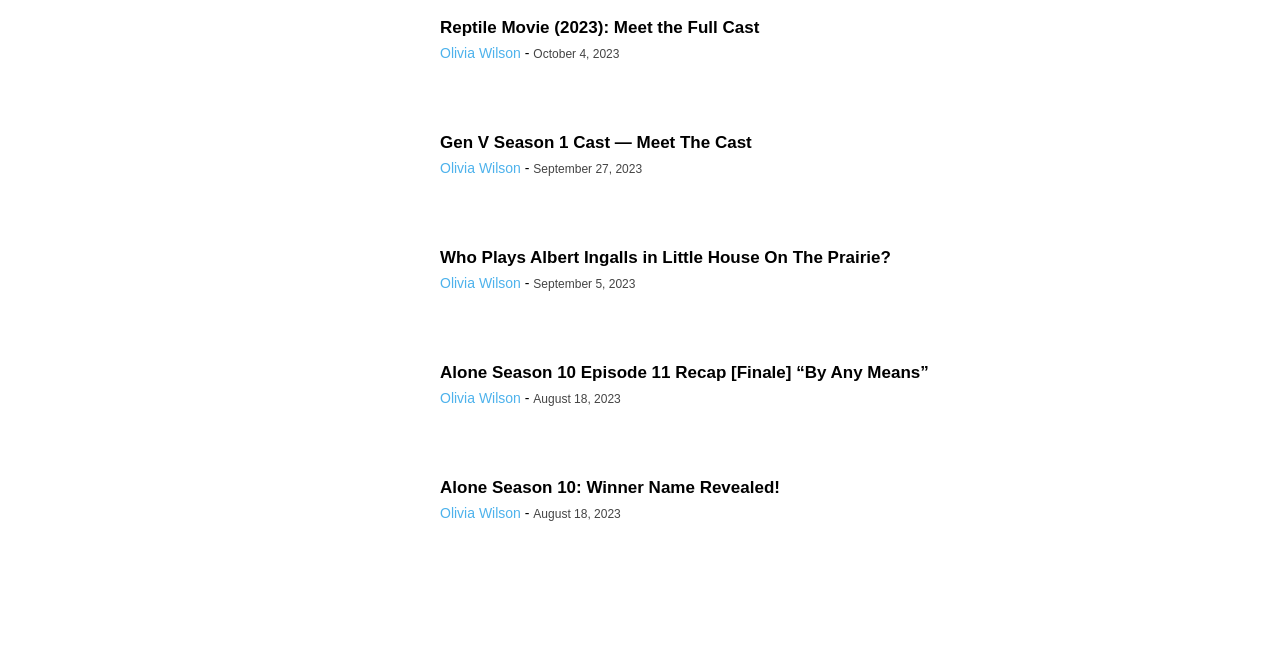Answer briefly with one word or phrase:
How many articles are on this webpage?

6